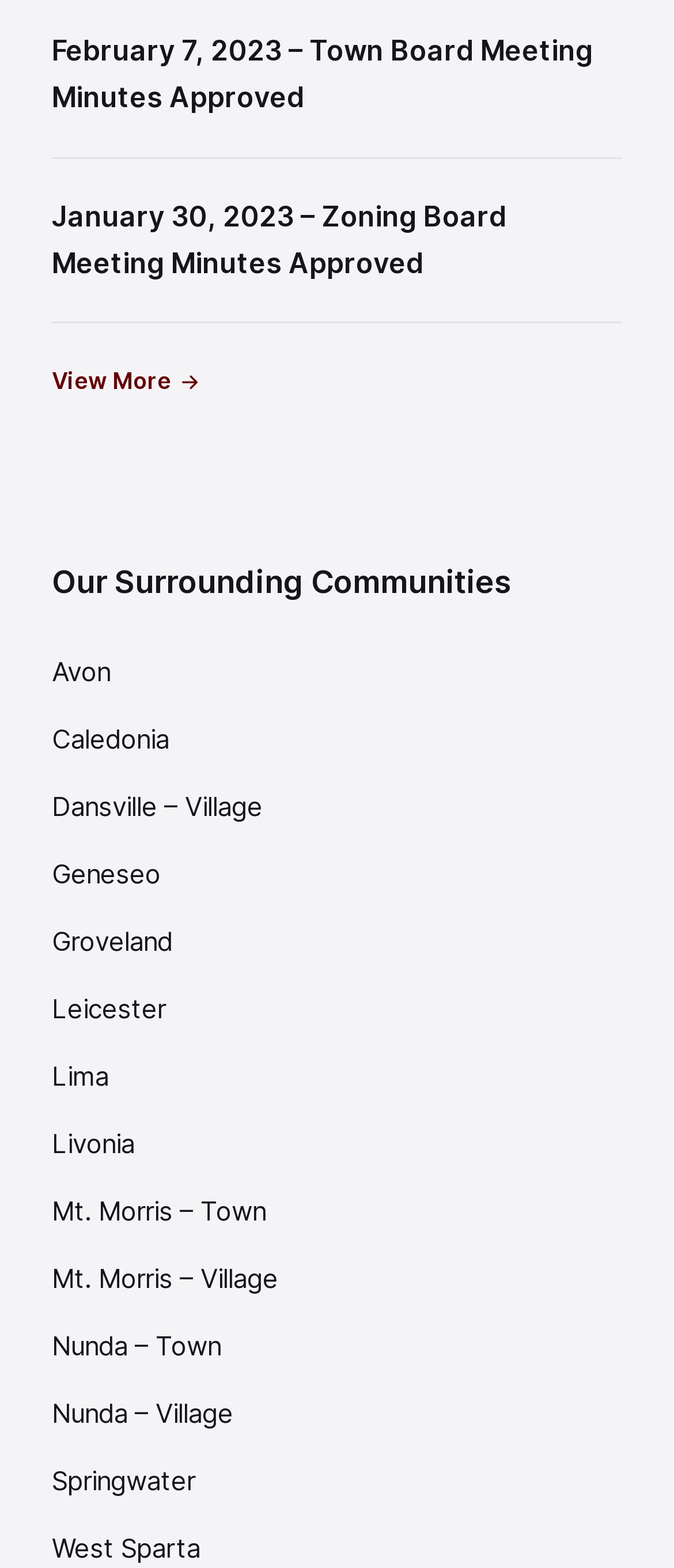Specify the bounding box coordinates of the area to click in order to follow the given instruction: "Explore the details of ARES Mechanical 2025.0 x64 Multilingual."

None